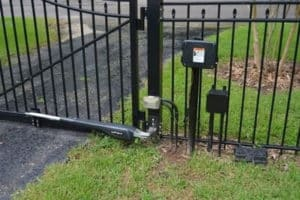Explain in detail what you see in the image.

The image displays a detailed view of a swing gate operator installed at the entrance of a property. The system consists of a linear actuator arm mounted on the gate, facilitating the opening and closing mechanism. Adjacent to the actuator, there are electronic components, including a control unit housed in a weather-resistant box, connected to various wires, suggesting integration with a remote control system. The surrounding environment features neatly trimmed grass and a black metal fence, enhancing the overall aesthetic of the entryway. This setup exemplifies functionality and convenience, typical of modern gate automation solutions.